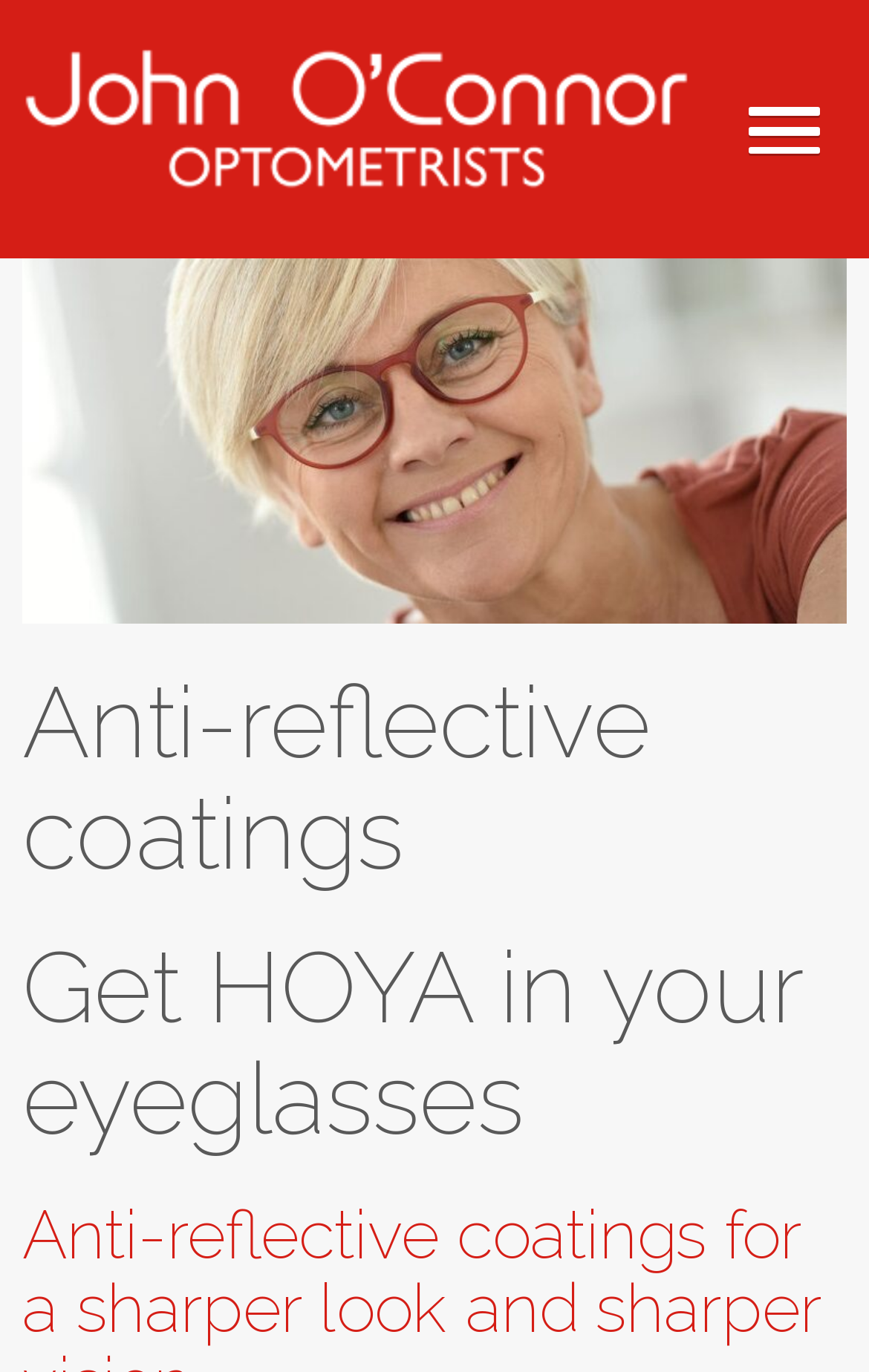What brand of coatings is being promoted?
Look at the image and respond to the question as thoroughly as possible.

The brand of coatings being promoted is HOYA, as indicated by the heading element 'Get HOYA in your eyeglasses'. This suggests that the webpage is promoting HOYA anti-reflective coatings.